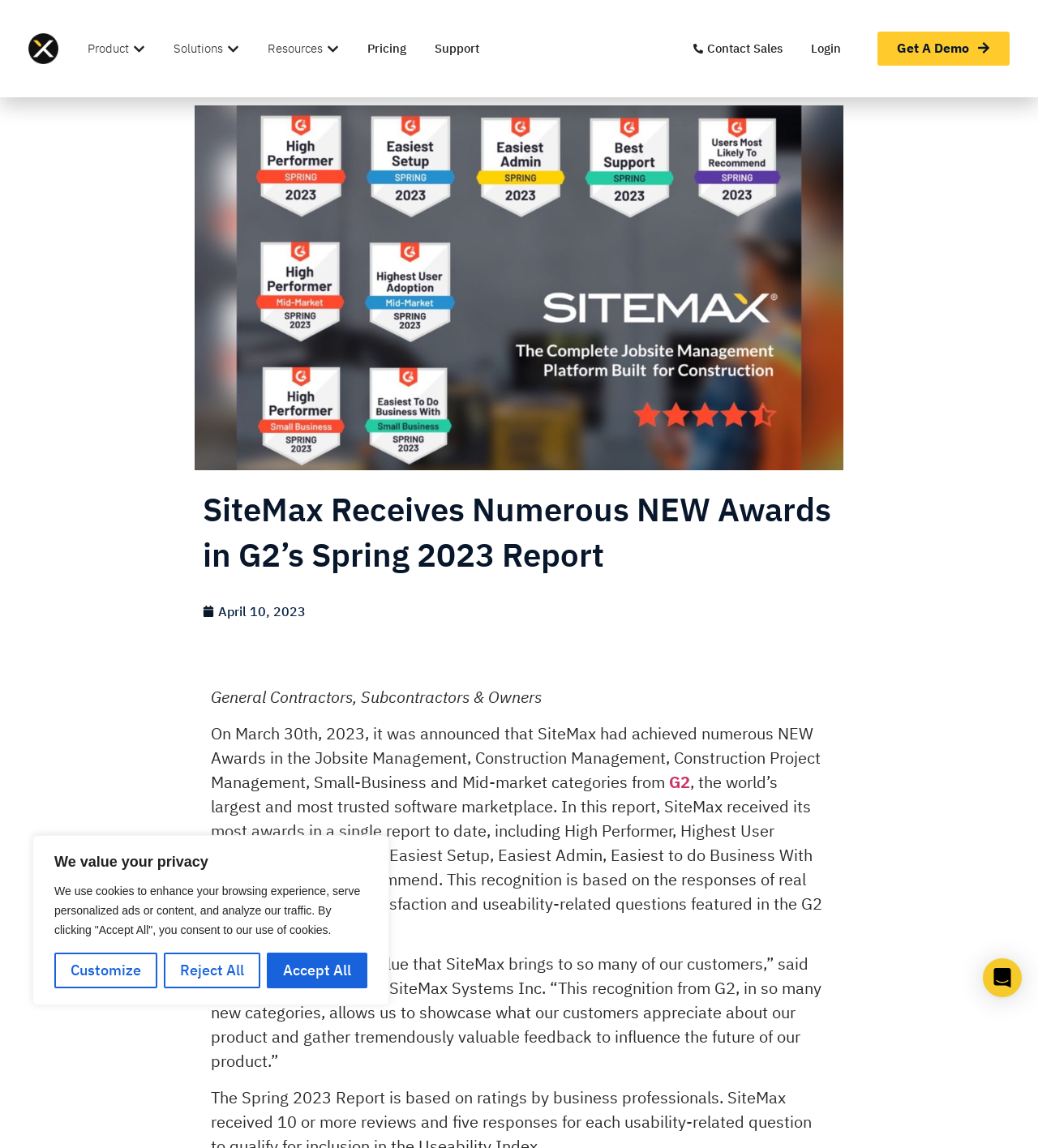Who is the COO of SiteMax Systems Inc.?
Provide a well-explained and detailed answer to the question.

The COO of SiteMax Systems Inc. can be found in the quote '“It is great to see the value that SiteMax brings to so many of our customers,” said Christian Hamm, COO of SiteMax Systems Inc.'.